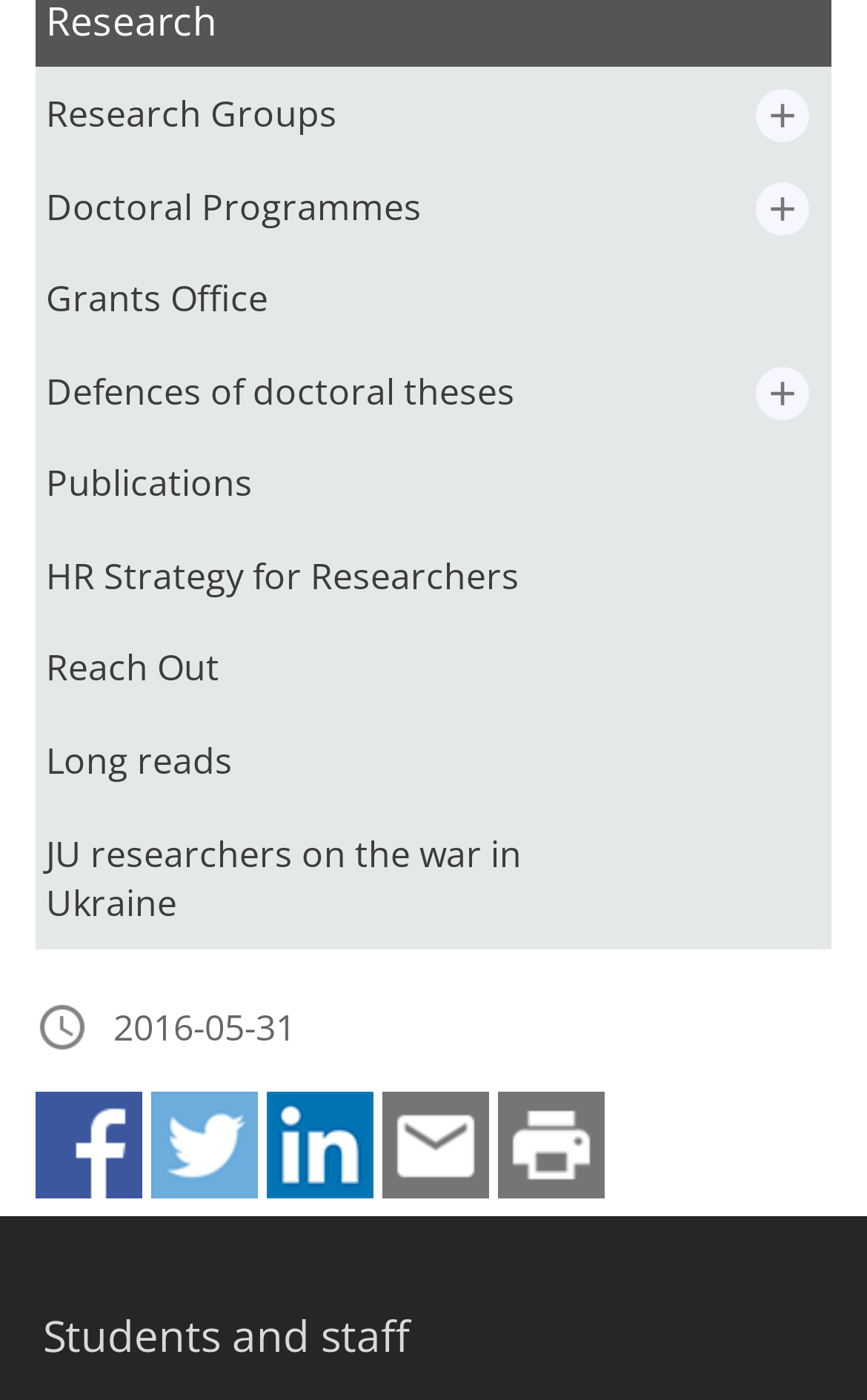Please indicate the bounding box coordinates of the element's region to be clicked to achieve the instruction: "Expand submenu to Doctoral Programmes". Provide the coordinates as four float numbers between 0 and 1, i.e., [left, top, right, bottom].

[0.873, 0.13, 0.934, 0.168]